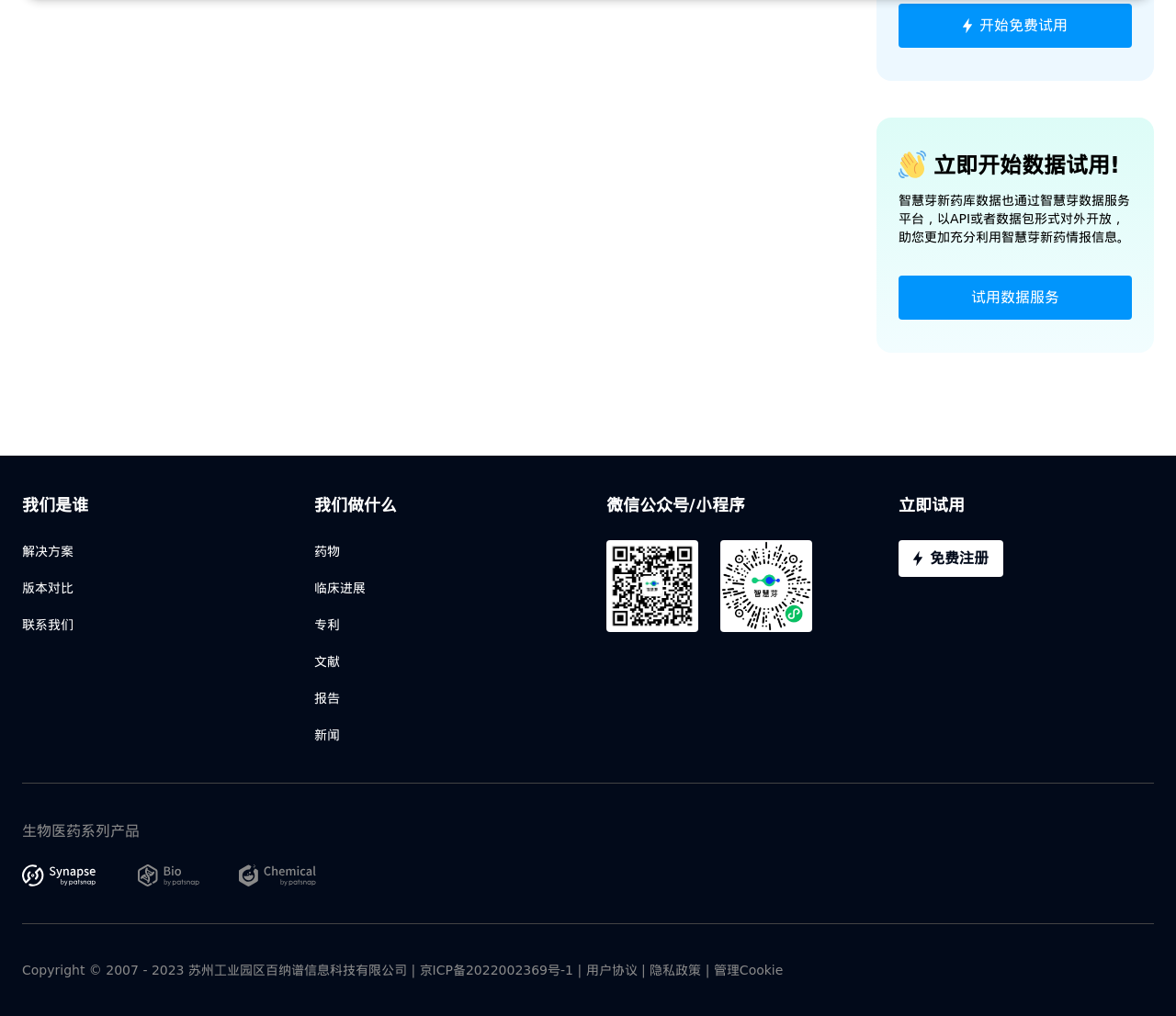Can you find the bounding box coordinates for the UI element given this description: "Merck & Co."? Provide the coordinates as four float numbers between 0 and 1: [left, top, right, bottom].

[0.125, 0.748, 0.21, 0.765]